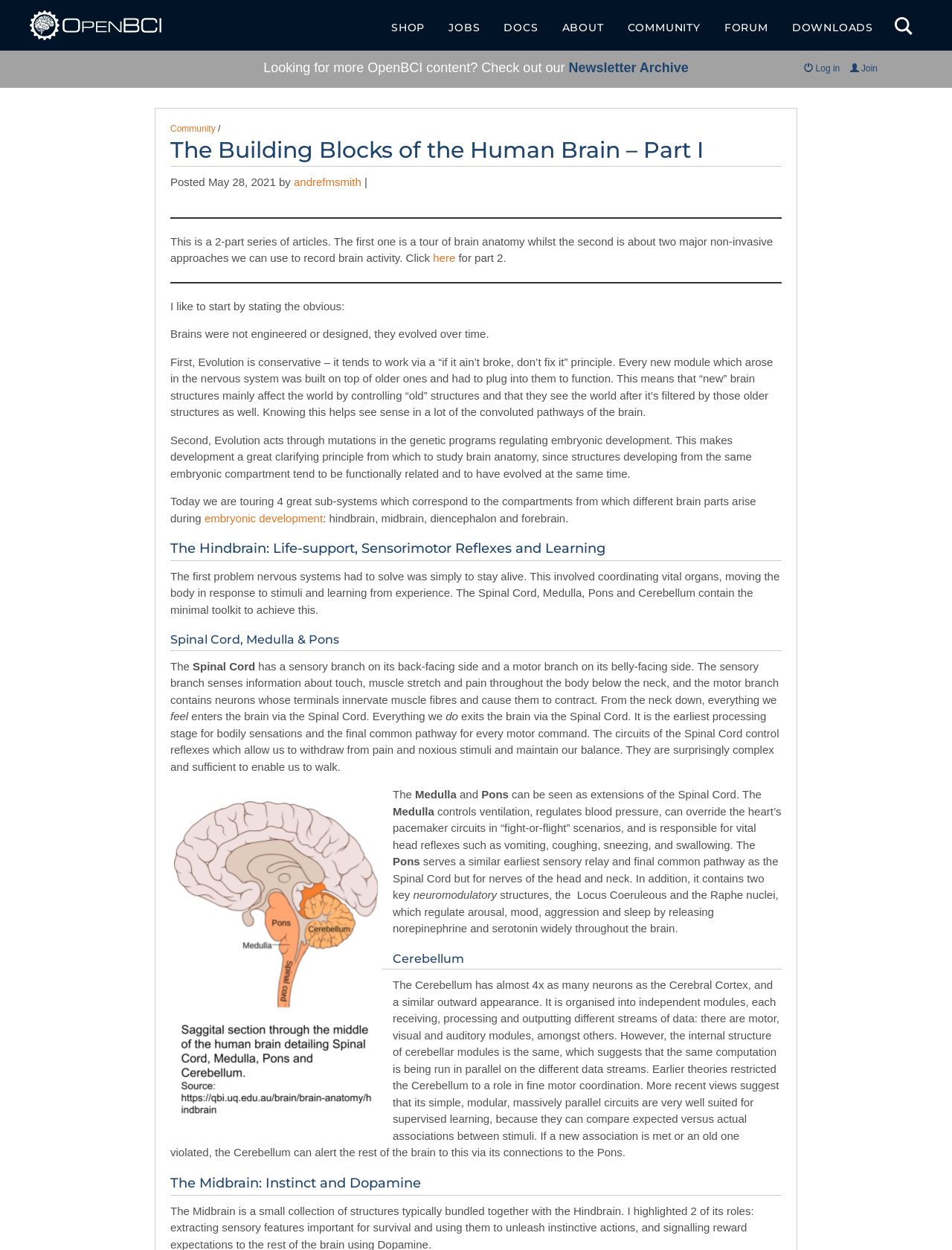Please specify the bounding box coordinates of the clickable region to carry out the following instruction: "Read more about 'embryonic development'". The coordinates should be four float numbers between 0 and 1, in the format [left, top, right, bottom].

[0.215, 0.409, 0.339, 0.419]